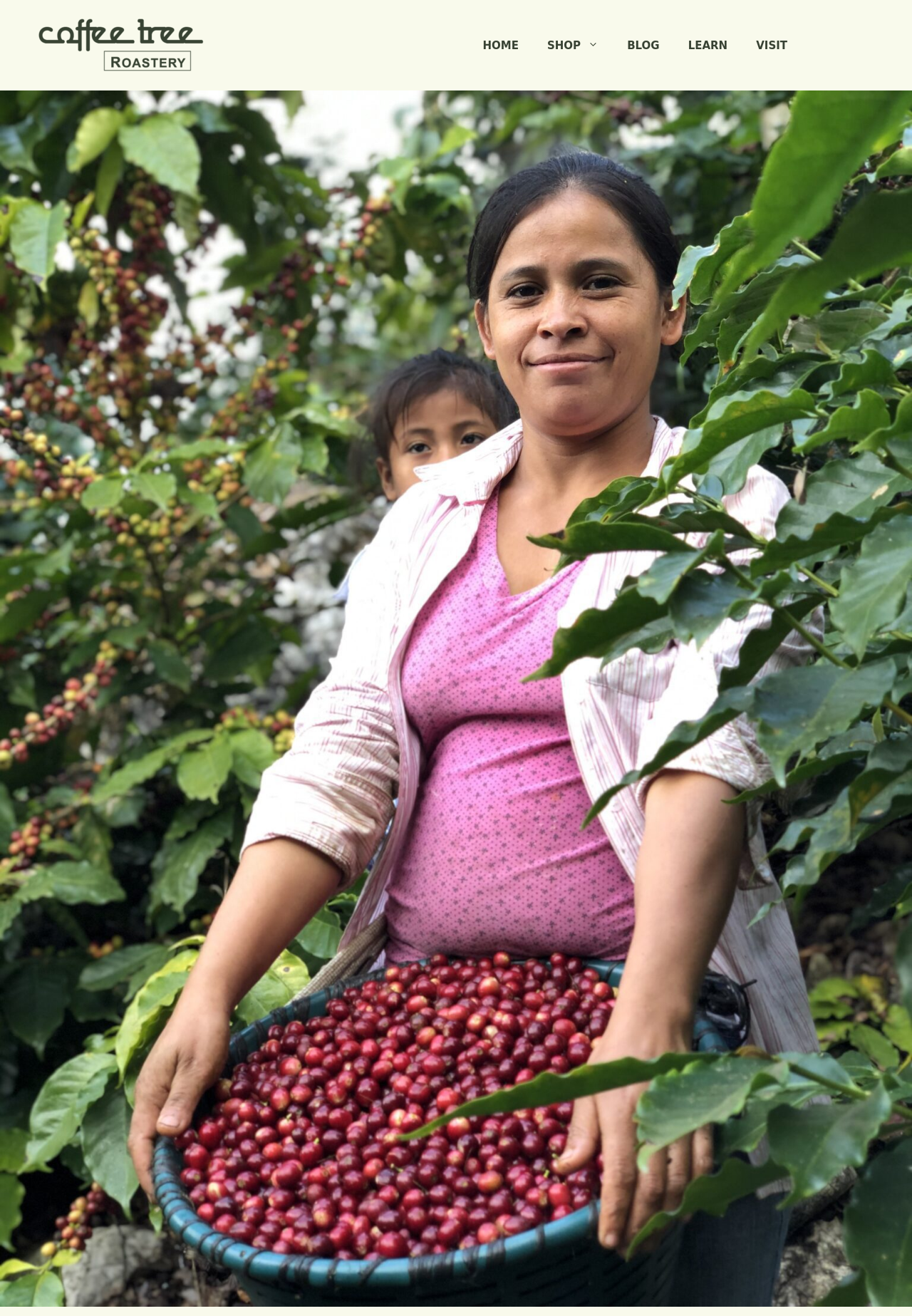Use a single word or phrase to answer this question: 
What is the name of the blog?

Coffee Tree Roastery Blog